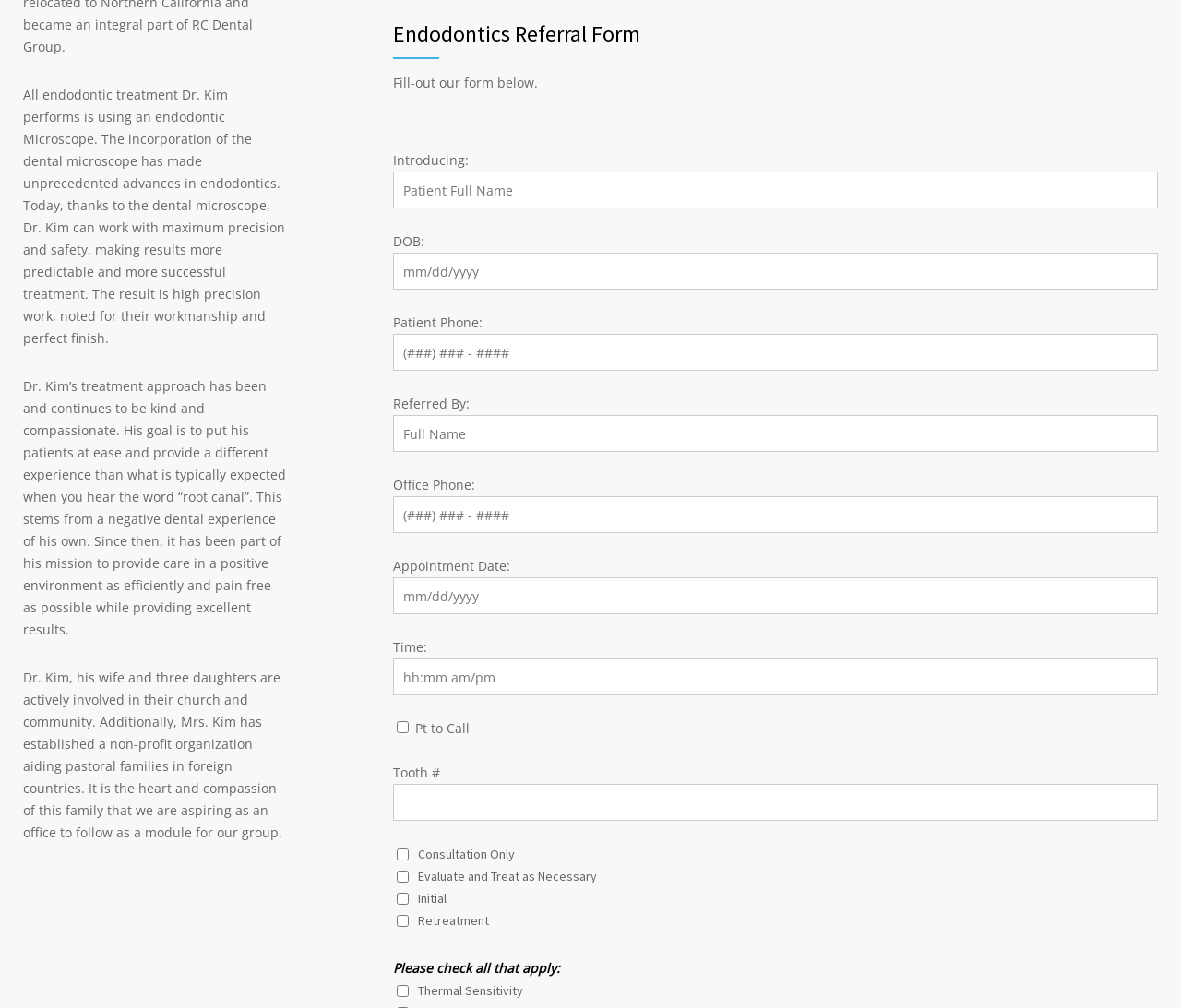For the element described, predict the bounding box coordinates as (top-left x, top-left y, bottom-right x, bottom-right y). All values should be between 0 and 1. Element description: name="text-668" placeholder="(###) ### - ####"

[0.333, 0.331, 0.98, 0.368]